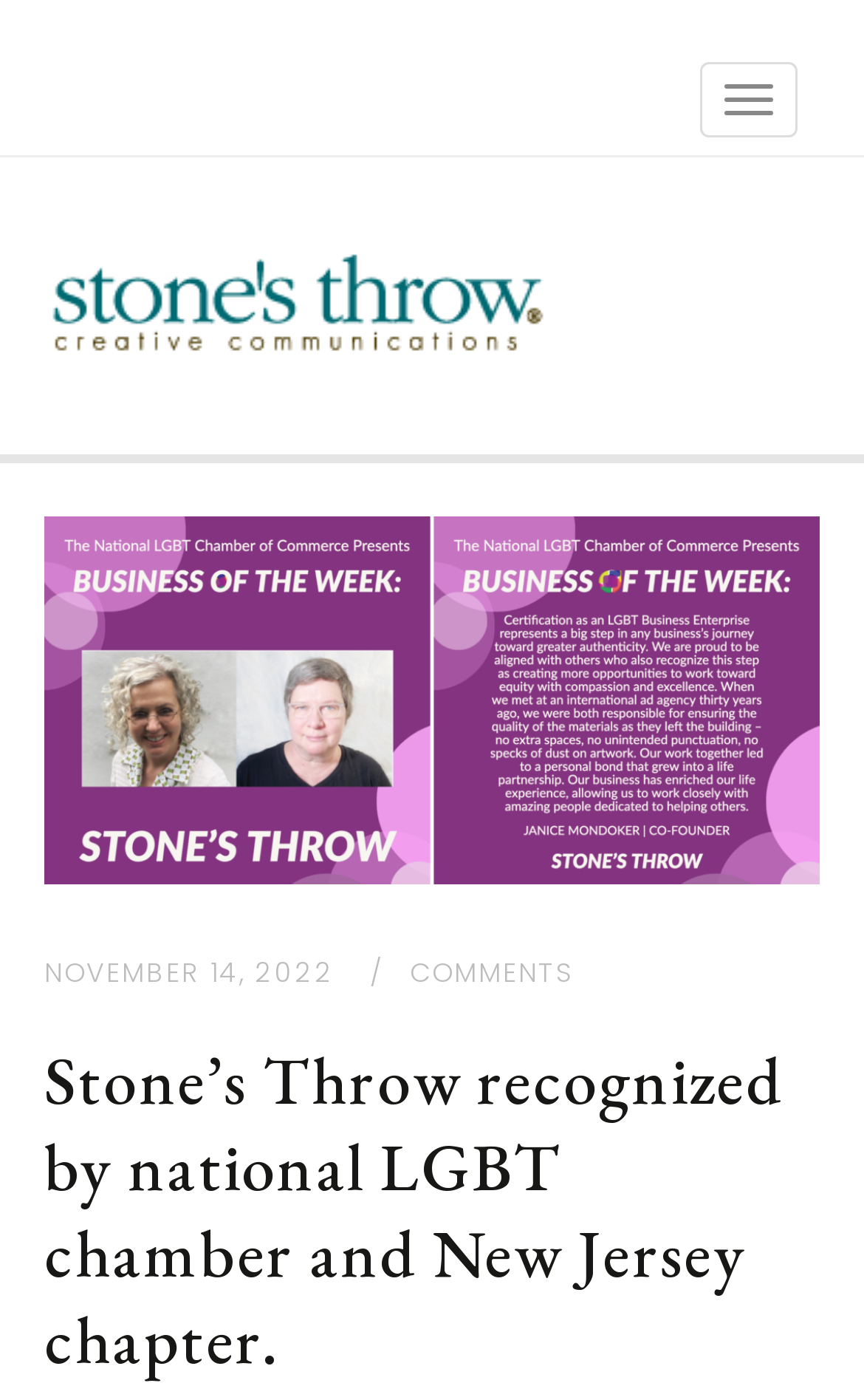How many links are in the main navigation?
Can you offer a detailed and complete answer to this question?

I found the number of links by looking at the navigation element with the text 'Main' and counting the number of link elements within it, which is 1.